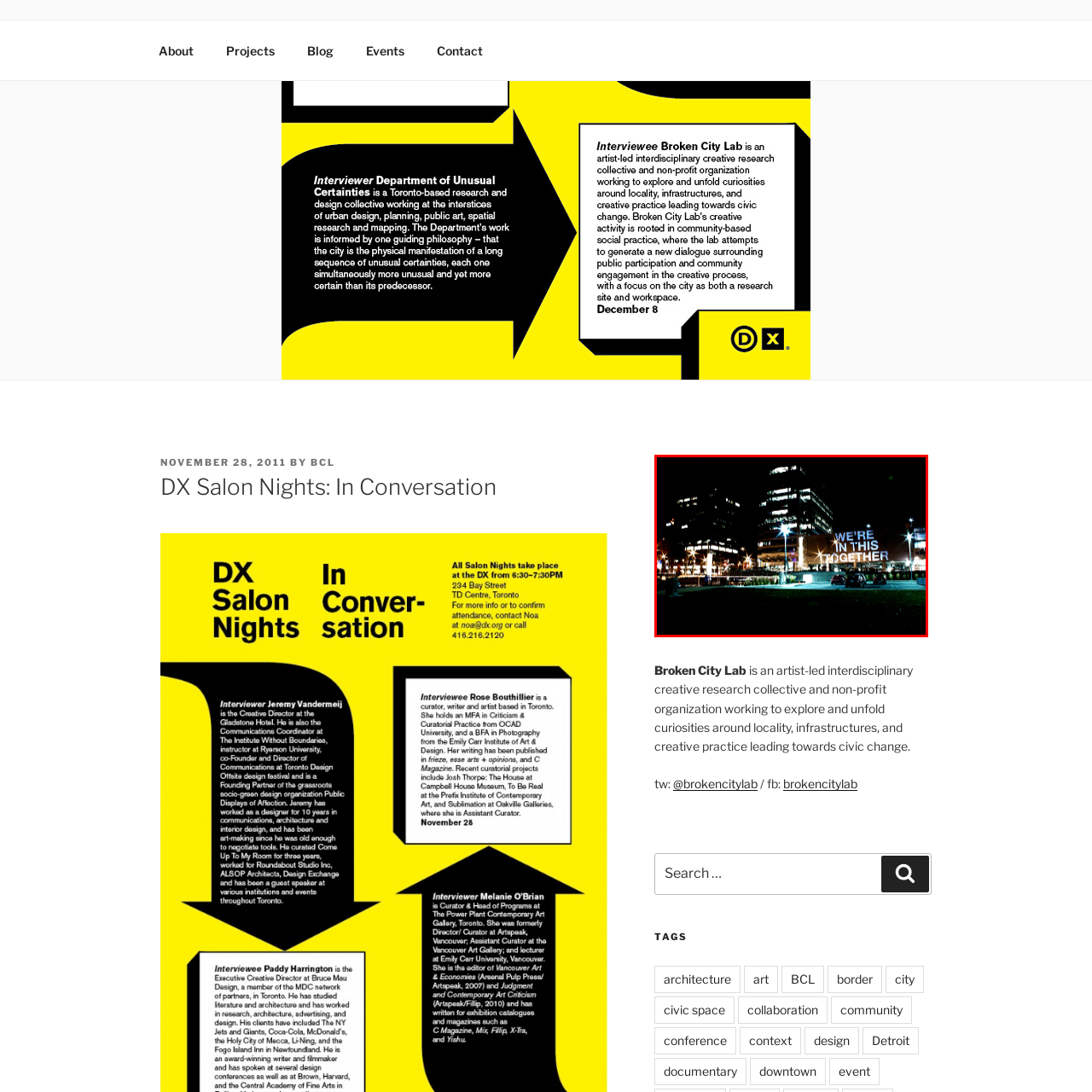Examine the red-bounded region in the image and describe it in detail.

The image captures a nighttime urban scene featuring several buildings illuminated by their interior lights. Prominently displayed on one of the building's exterior walls is the message "WE'RE IN THIS TOGETHER," projected in large, bold letters, symbolizing community solidarity. The surrounding area is well-lit with street lamps and decorative lighting, highlighting the gathering space below, which includes parked cars and landscaped greenery. The overall ambiance is one of connection and resilience, reflecting a collective spirit in the face of challenges.